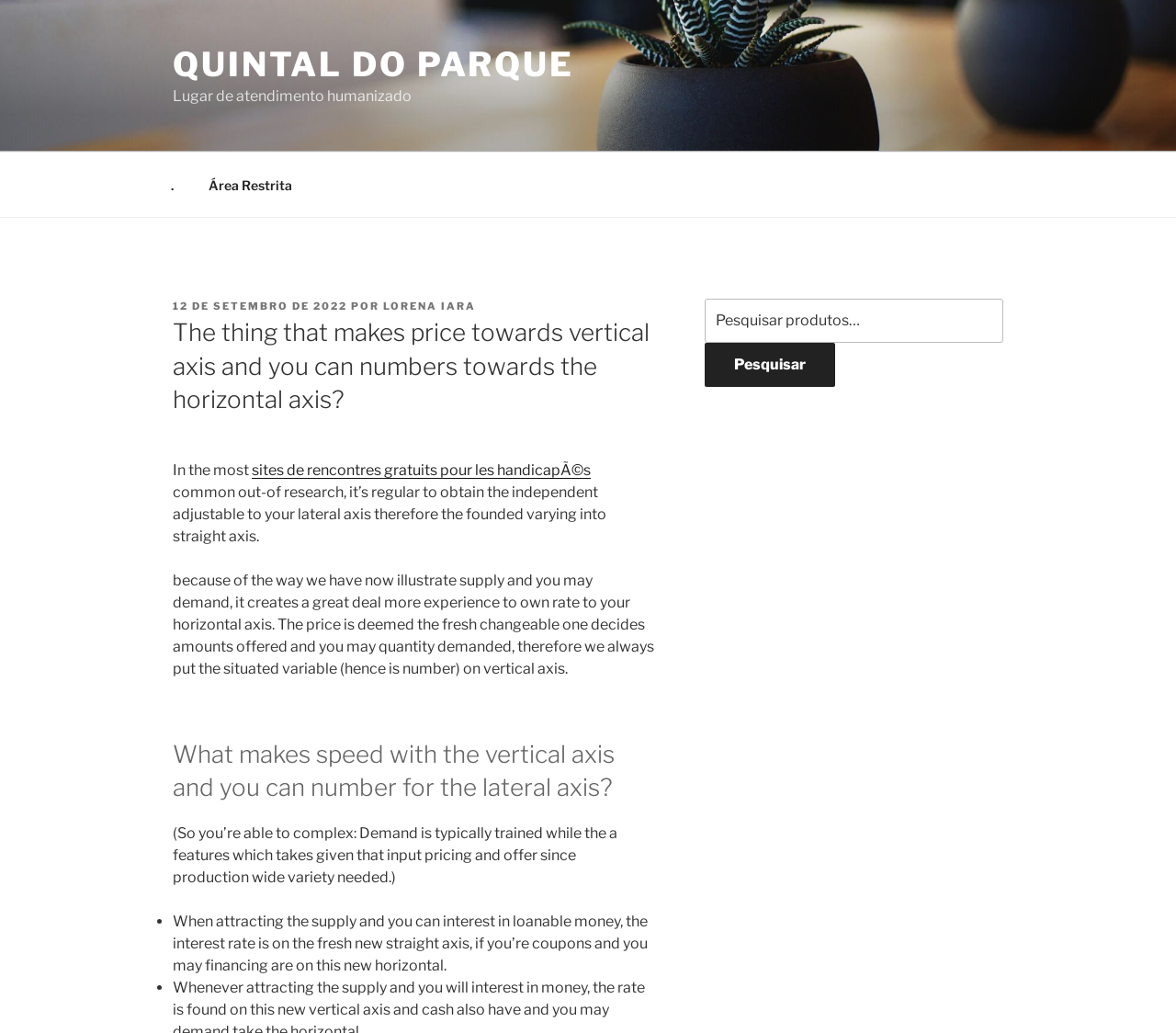Please give a one-word or short phrase response to the following question: 
What is typically plotted on the vertical axis?

Price